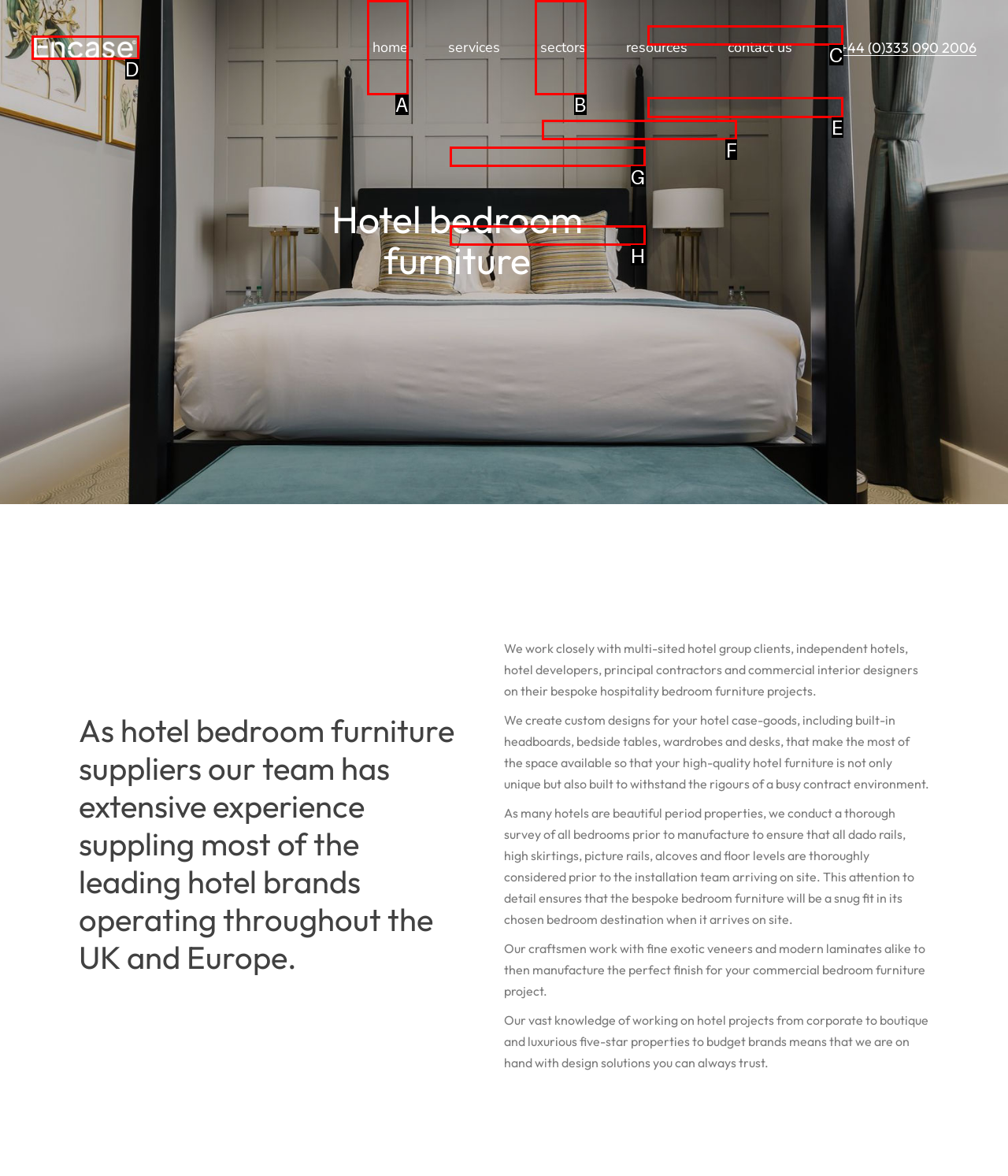Given the task: Click the 'Hotel Bedroom Furniture' link, tell me which HTML element to click on.
Answer with the letter of the correct option from the given choices.

F